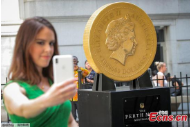Give a one-word or short phrase answer to this question: 
What is the atmosphere hinted at in the outdoor setting?

festive